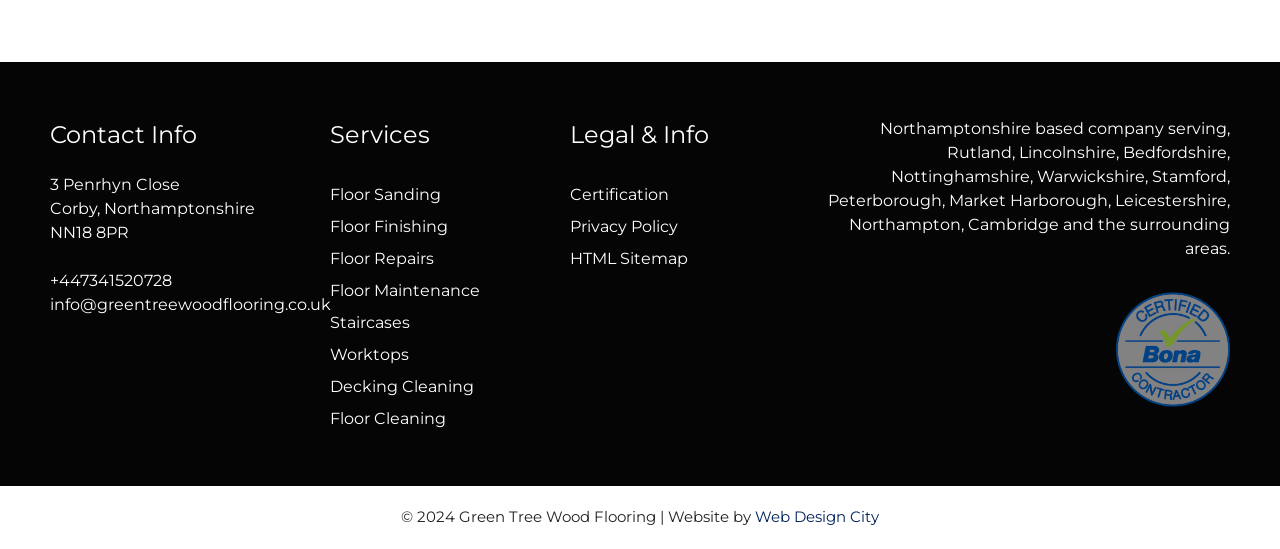Please identify the bounding box coordinates of where to click in order to follow the instruction: "View Floor Sanding services".

[0.258, 0.338, 0.345, 0.372]